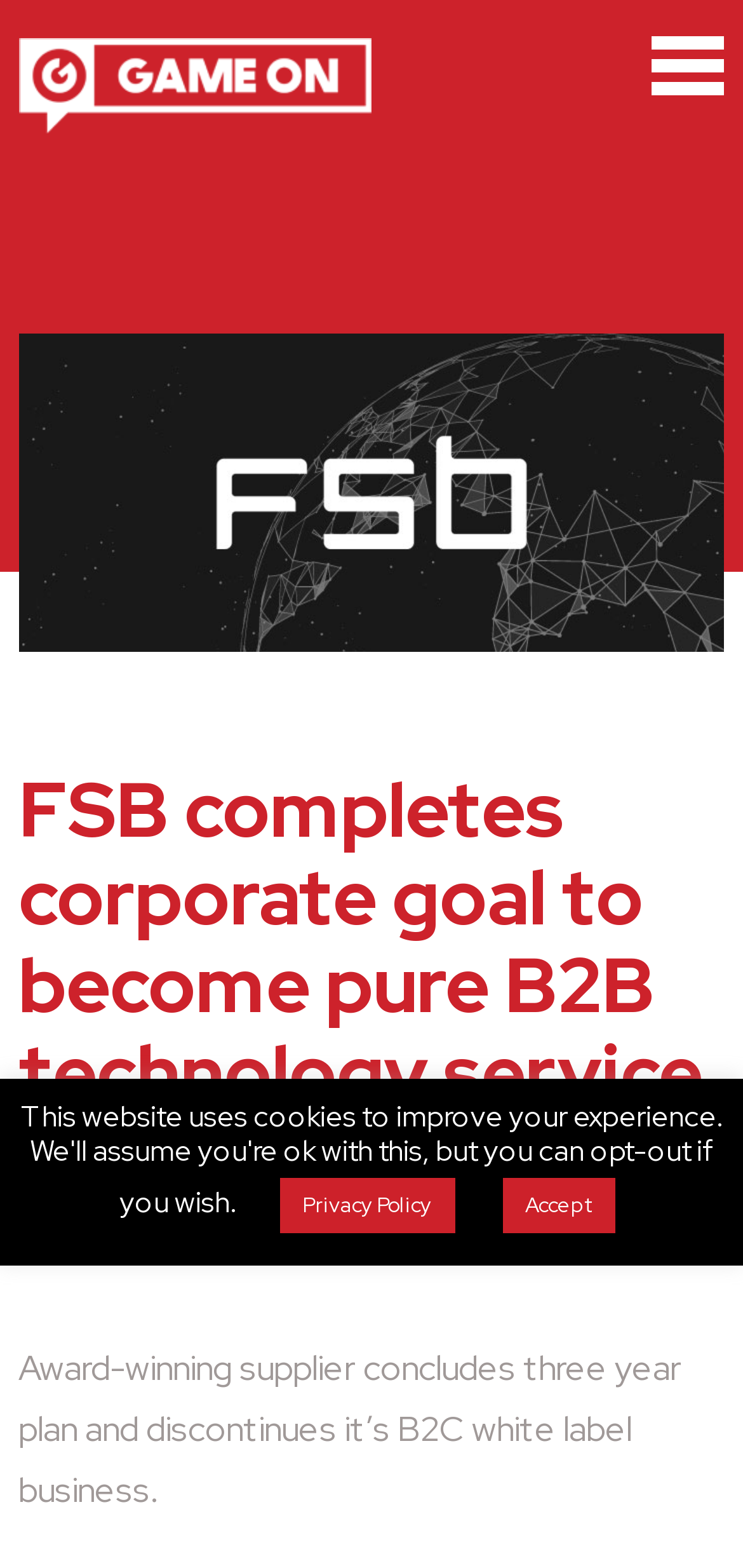Extract the bounding box coordinates for the HTML element that matches this description: "Accept". The coordinates should be four float numbers between 0 and 1, i.e., [left, top, right, bottom].

[0.676, 0.751, 0.827, 0.786]